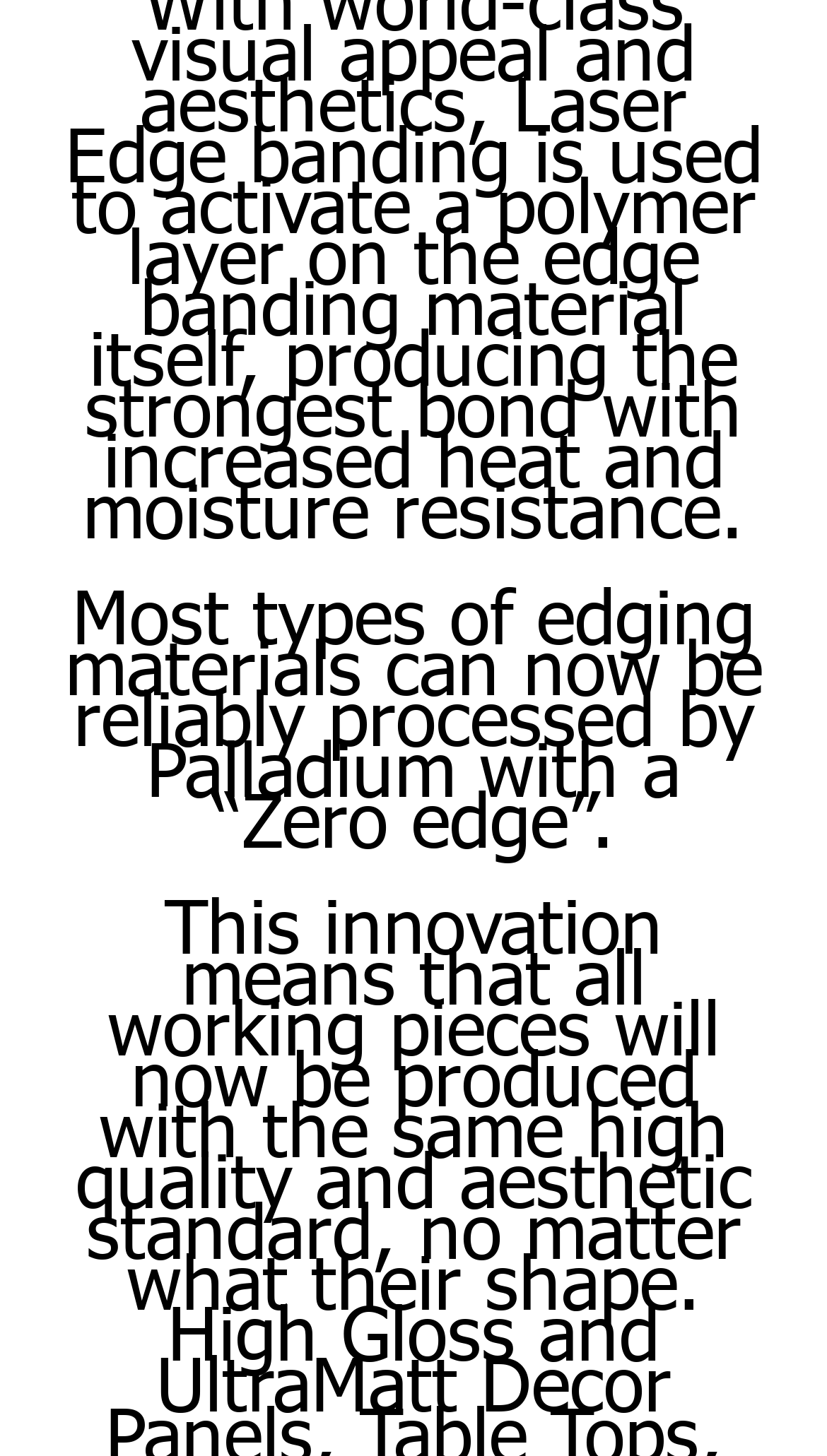Using the webpage screenshot, locate the HTML element that fits the following description and provide its bounding box: "parent_node: HOME".

[0.795, 0.483, 0.923, 0.556]